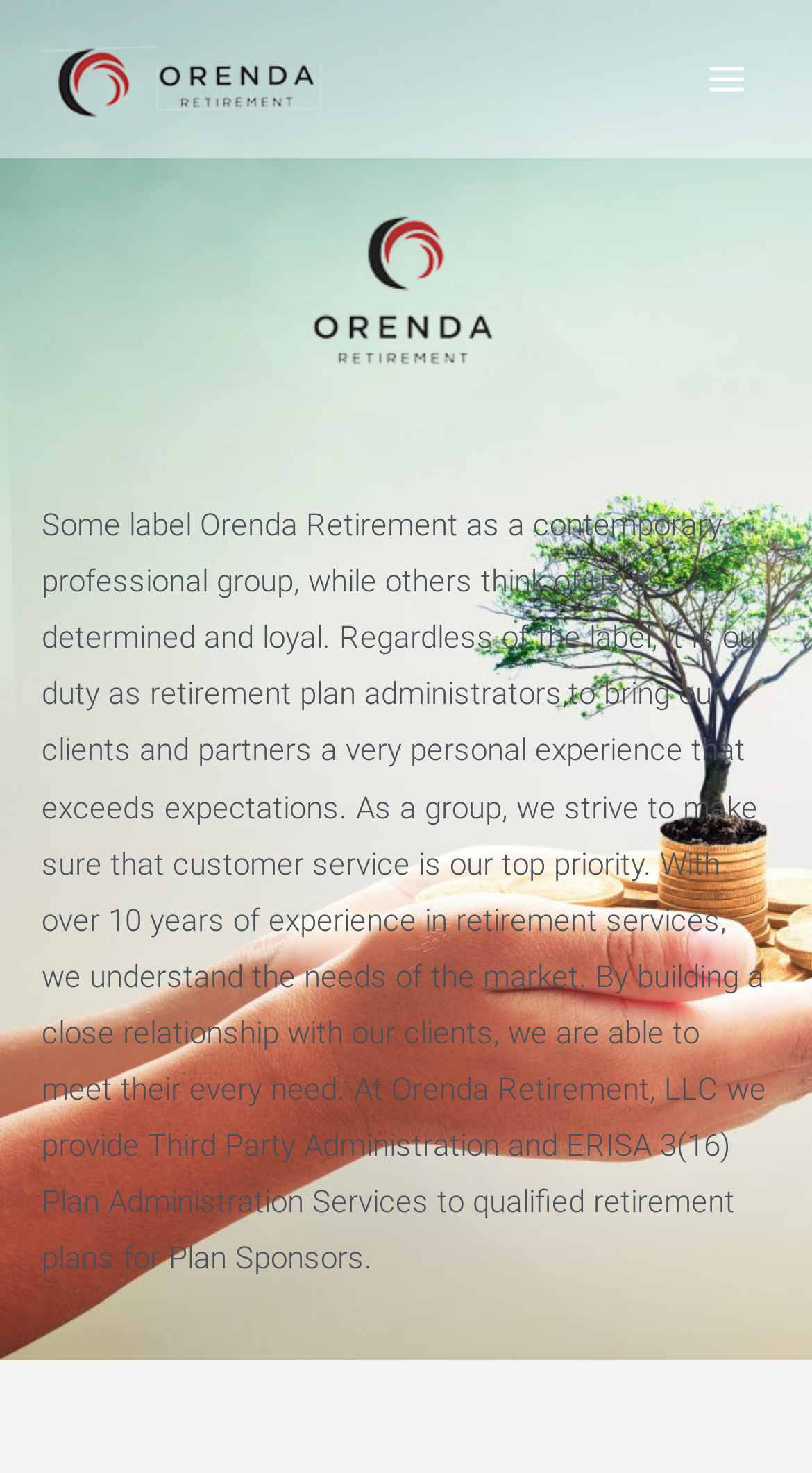What kind of relationship does Orenda Retirement aim to build with their clients?
Please provide a single word or phrase in response based on the screenshot.

close relationship